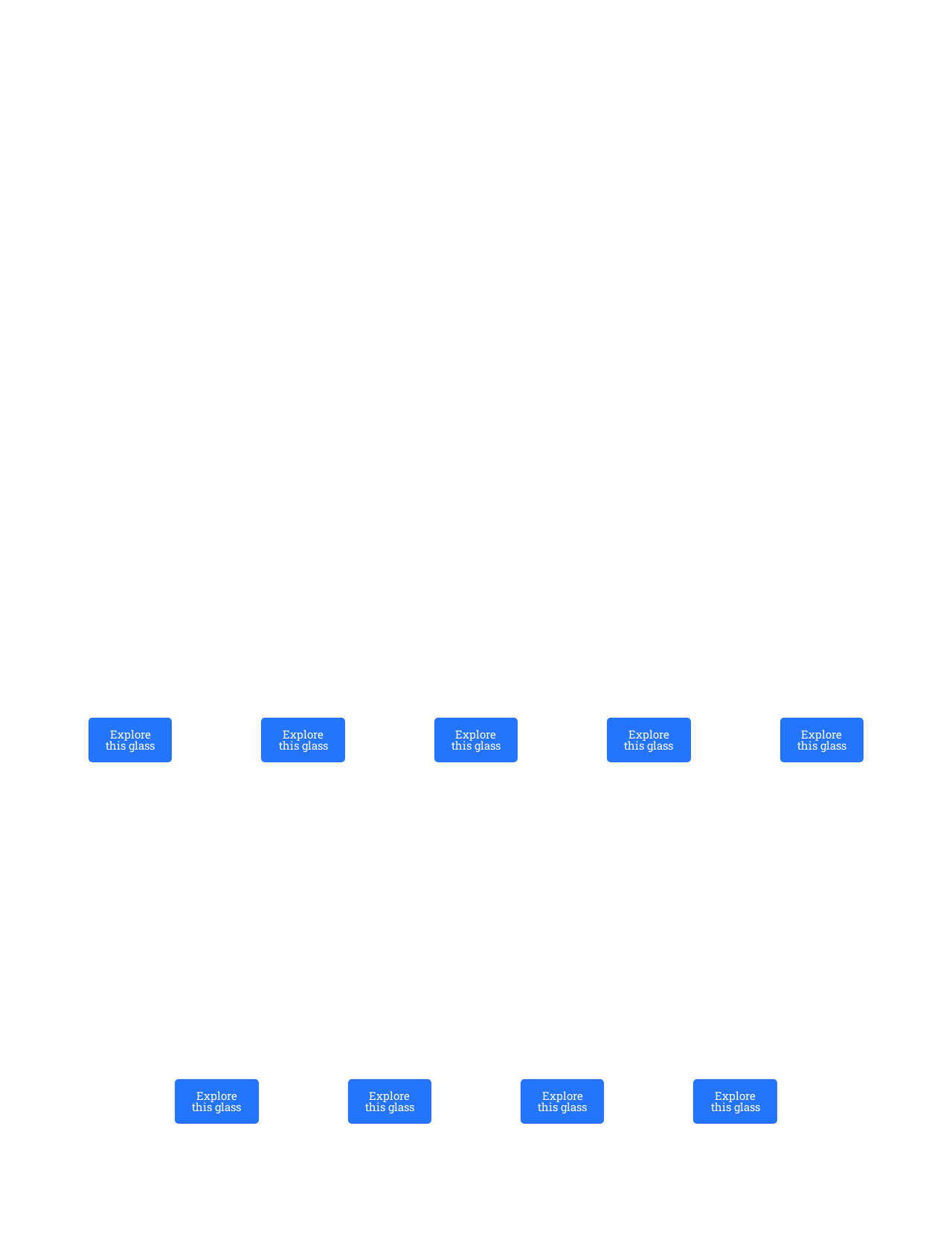Could you please study the image and provide a detailed answer to the question:
What is the last type of glass listed?

By examining the webpage, I can see that the last type of glass listed is Bullet Resistant Glass, which has a corresponding link to explore this type of glass.